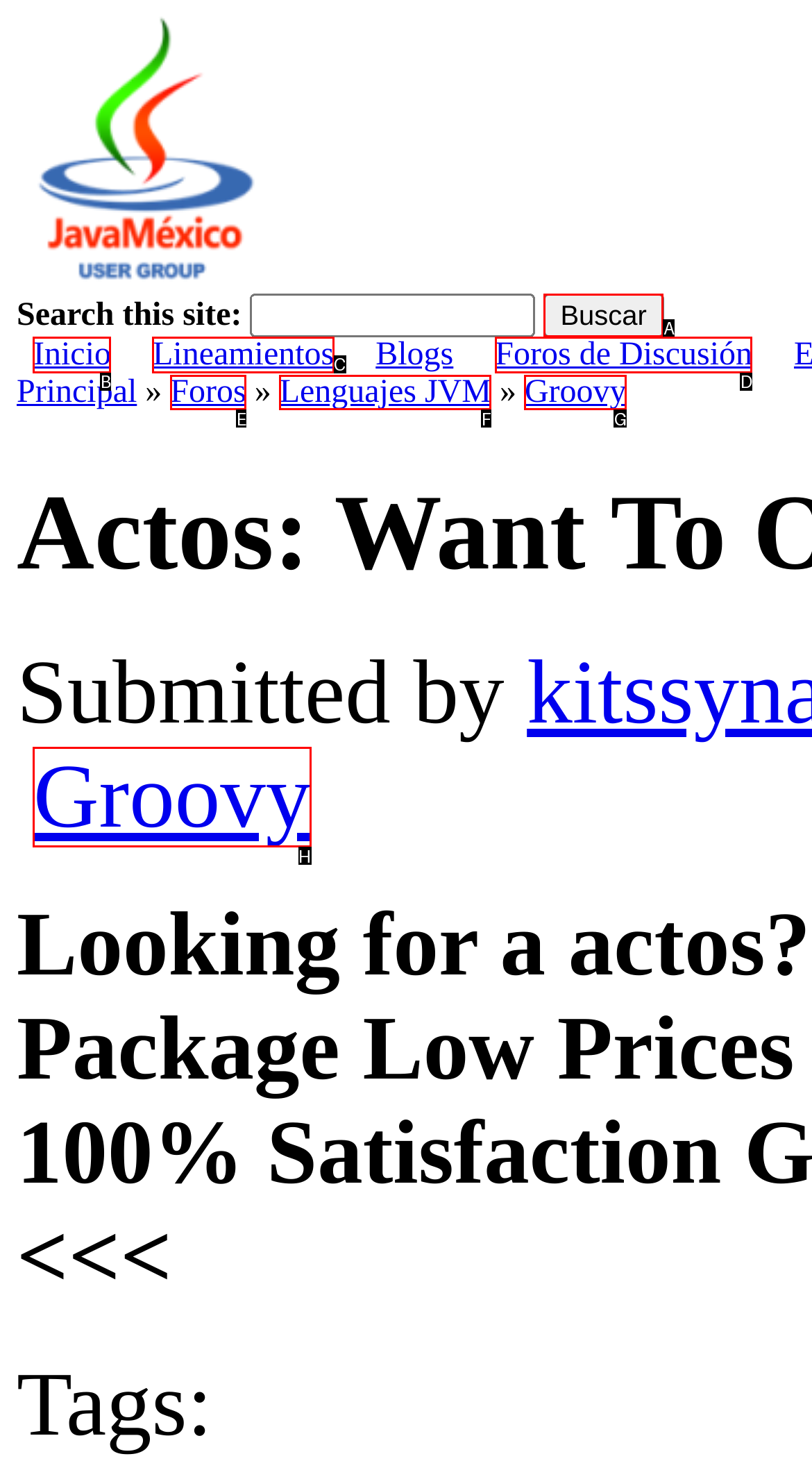Point out the specific HTML element to click to complete this task: Click on Buscar Reply with the letter of the chosen option.

A